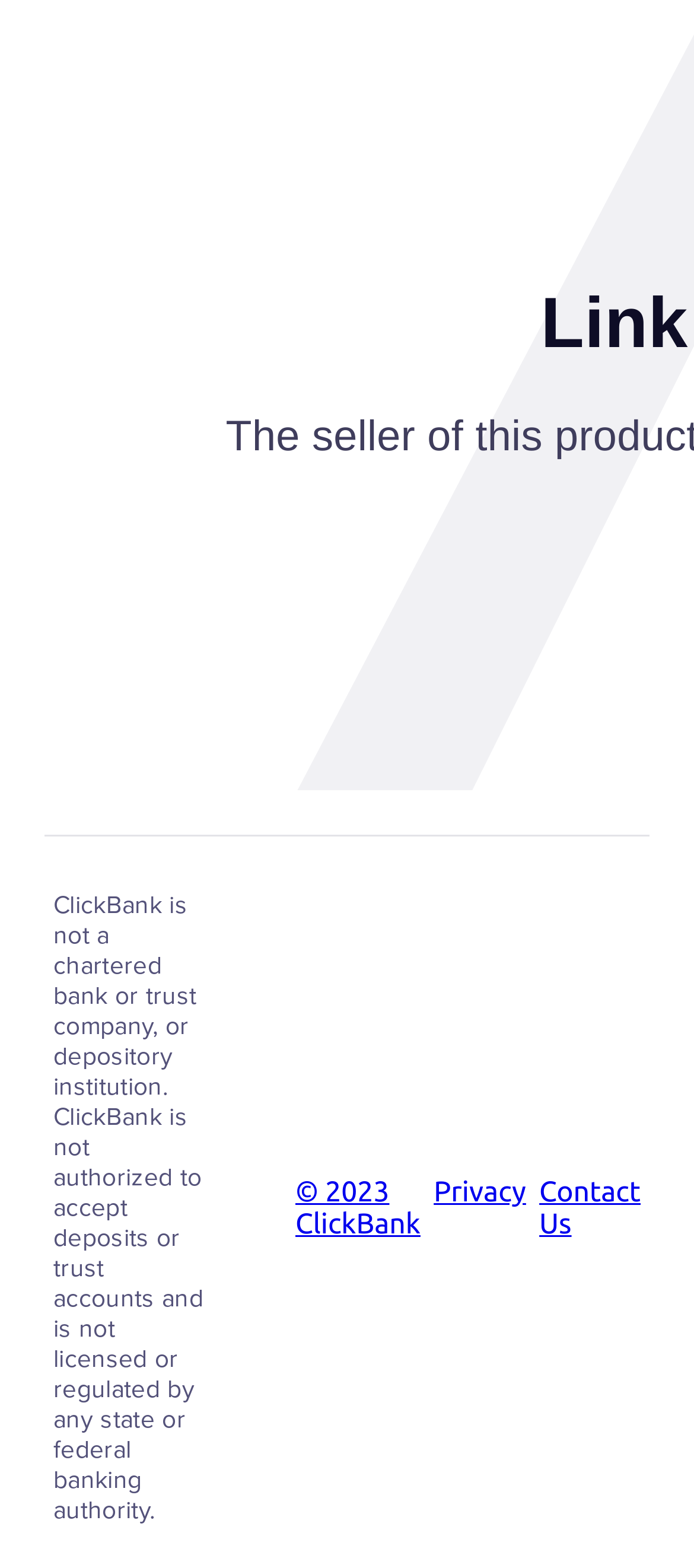Locate the UI element that matches the description © 2023 ClickBank in the webpage screenshot. Return the bounding box coordinates in the format (top-left x, top-left y, bottom-right x, bottom-right y), with values ranging from 0 to 1.

[0.426, 0.75, 0.606, 0.791]